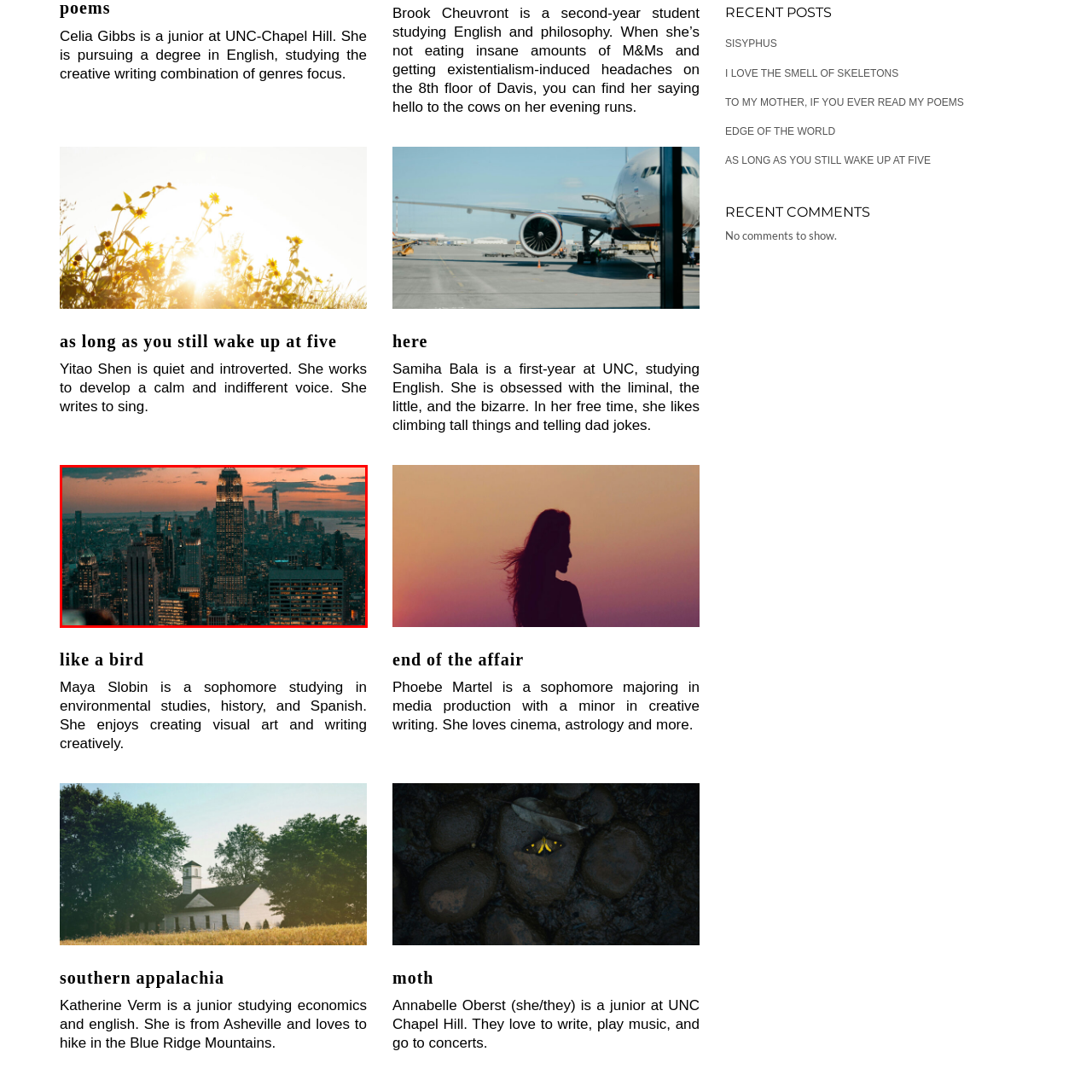Inspect the area within the red bounding box and elaborate on the following question with a detailed answer using the image as your reference: What is the mood conveyed by the image?

The caption states that the image conveys a sense of urban vibrancy and the dynamic spirit of the city, reflecting the endless energy of life in one of the world's most renowned metropolises. This suggests that the mood conveyed by the image is one of energy, excitement, and liveliness, which is characteristic of urban vibrancy.